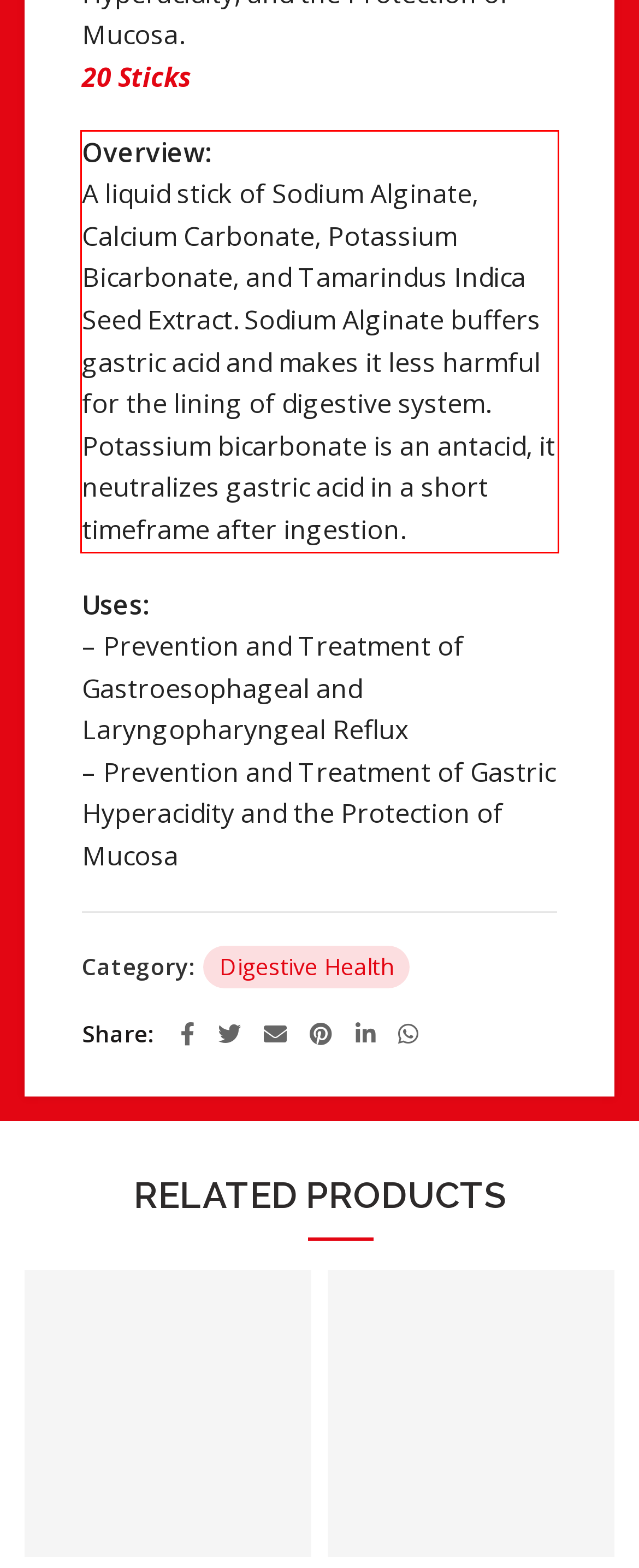You are provided with a webpage screenshot that includes a red rectangle bounding box. Extract the text content from within the bounding box using OCR.

Overview: A liquid stick of Sodium Alginate, Calcium Carbonate, Potassium Bicarbonate, and Tamarindus Indica Seed Extract. Sodium Alginate buffers gastric acid and makes it less harmful for the lining of digestive system. Potassium bicarbonate is an antacid, it neutralizes gastric acid in a short timeframe after ingestion.